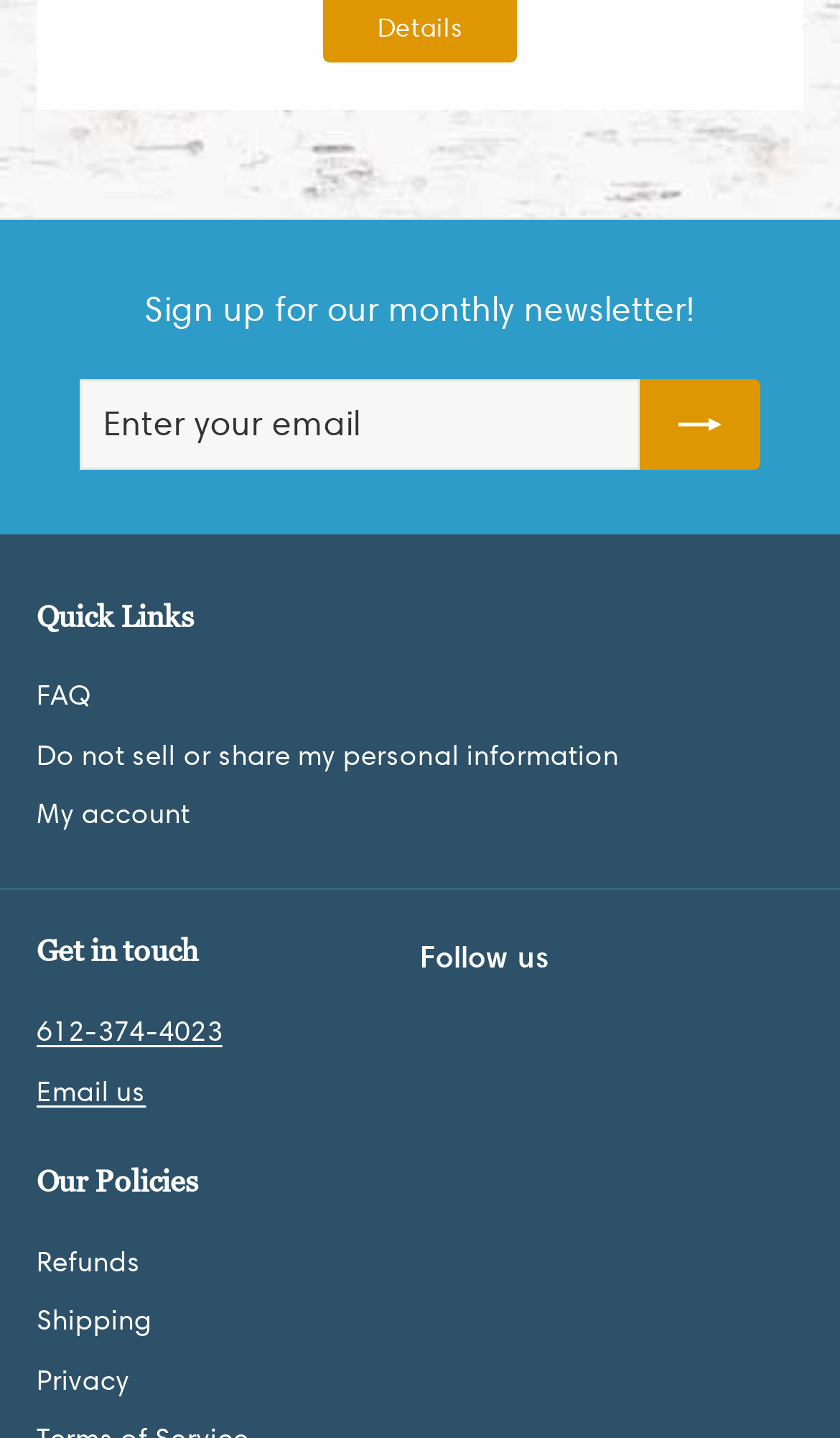Identify the coordinates of the bounding box for the element that must be clicked to accomplish the instruction: "View privacy policy".

[0.044, 0.94, 0.155, 0.981]